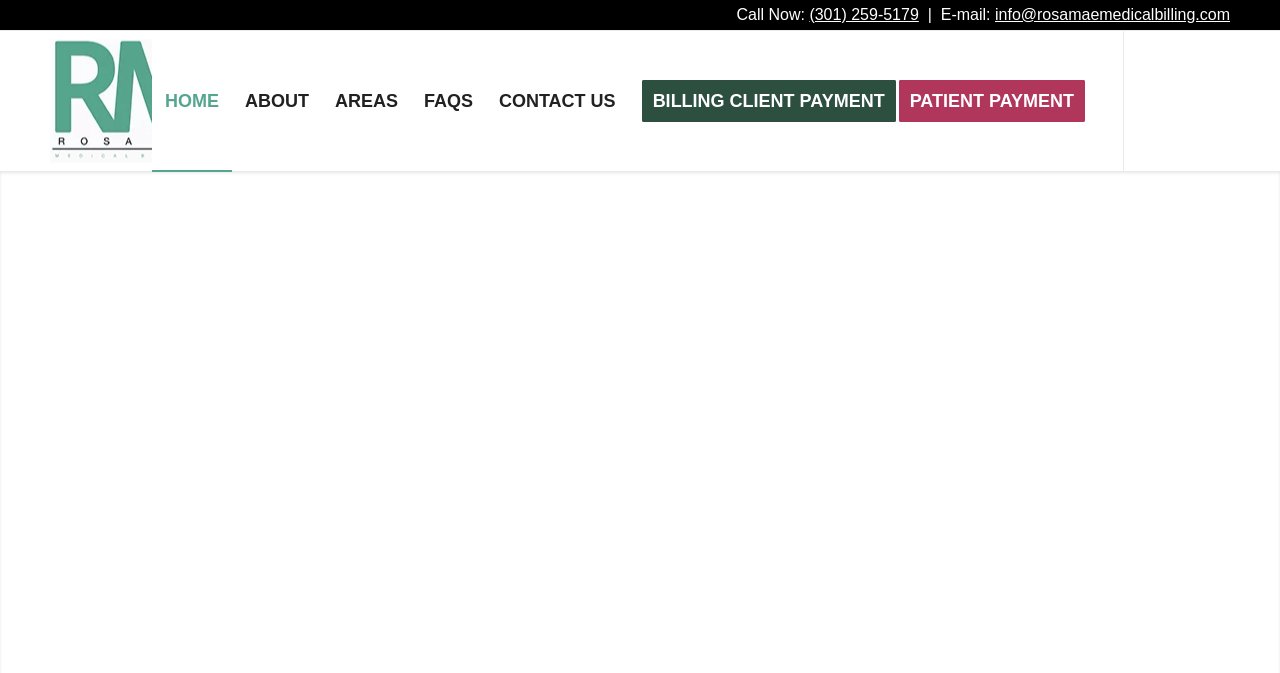Provide a single word or phrase to answer the given question: 
What is the email address to contact?

info@rosamaemedicalbilling.com